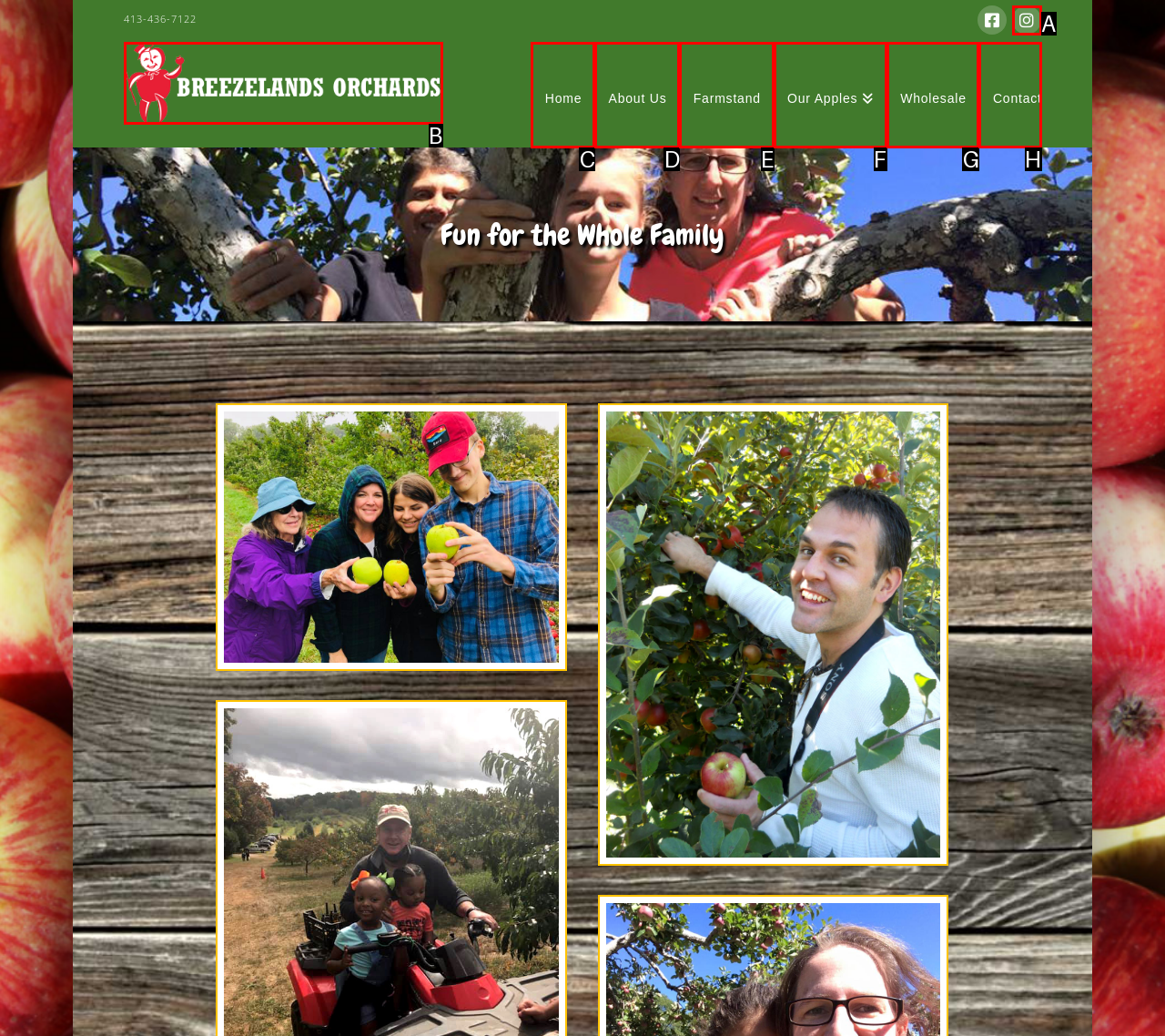Match the element description: Wholesale to the correct HTML element. Answer with the letter of the selected option.

G